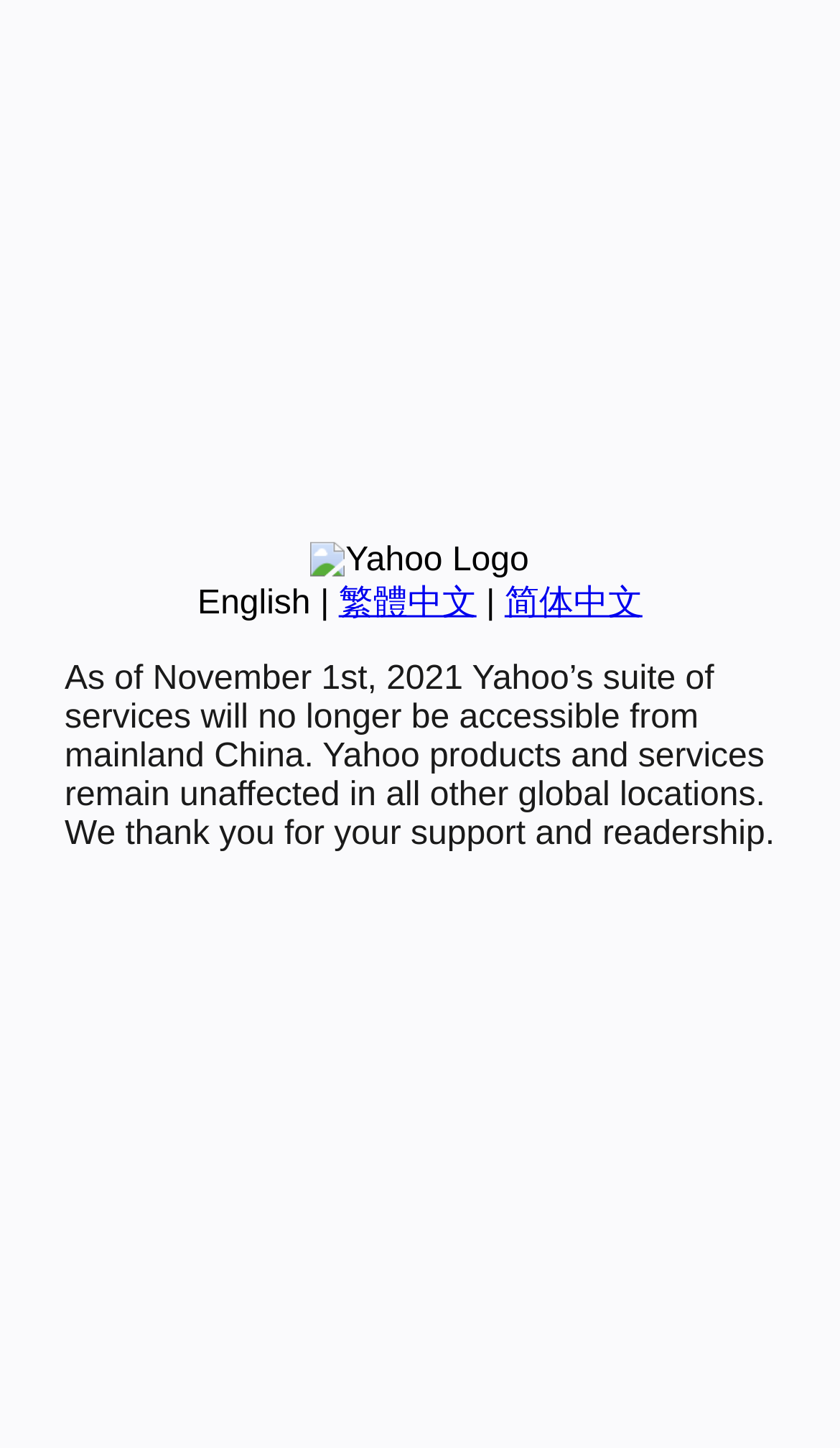Given the description 简体中文, predict the bounding box coordinates of the UI element. Ensure the coordinates are in the format (top-left x, top-left y, bottom-right x, bottom-right y) and all values are between 0 and 1.

[0.601, 0.404, 0.765, 0.429]